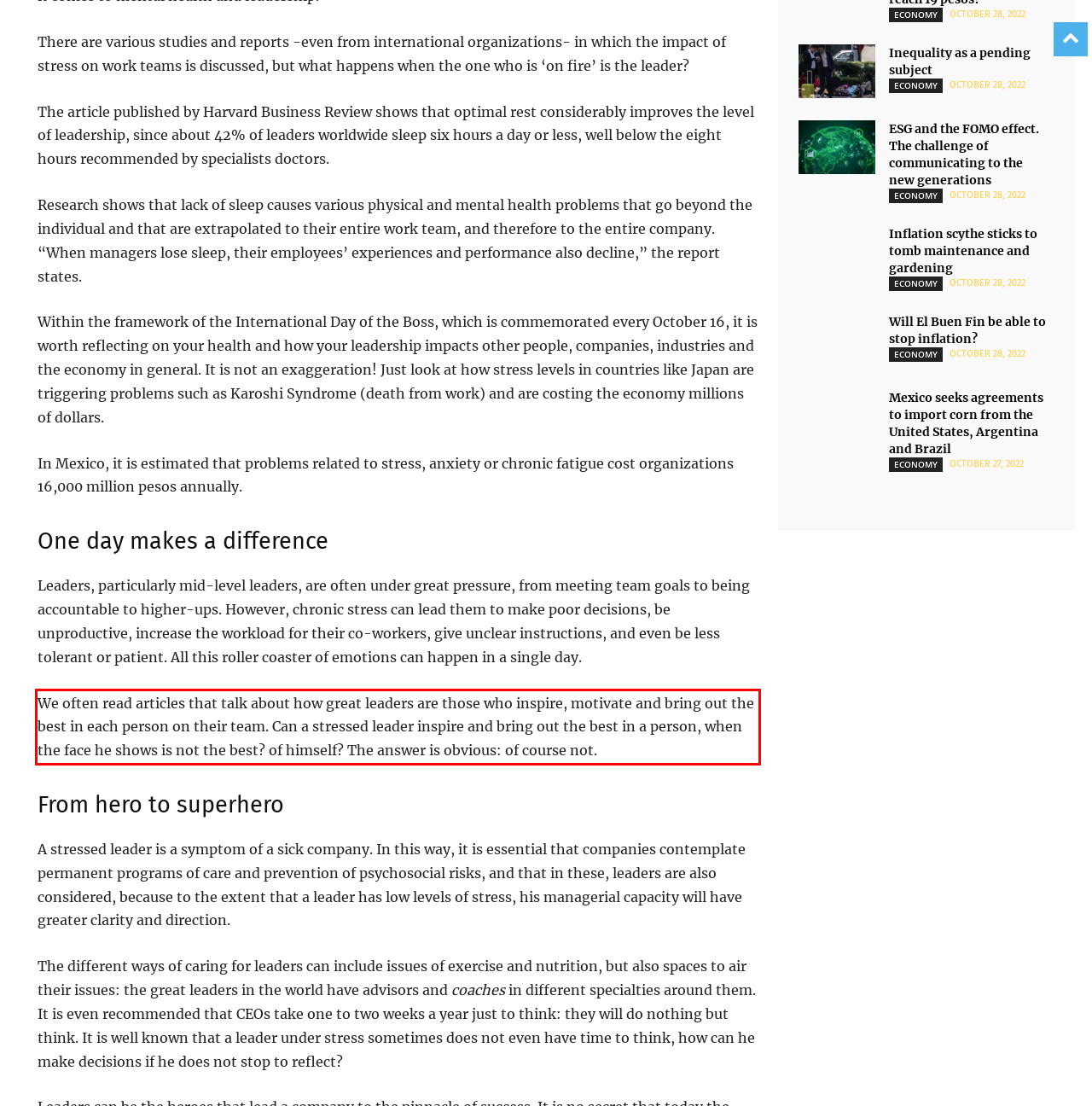Identify the text within the red bounding box on the webpage screenshot and generate the extracted text content.

We often read articles that talk about how great leaders are those who inspire, motivate and bring out the best in each person on their team. Can a stressed leader inspire and bring out the best in a person, when the face he shows is not the best? of himself? The answer is obvious: of course not.